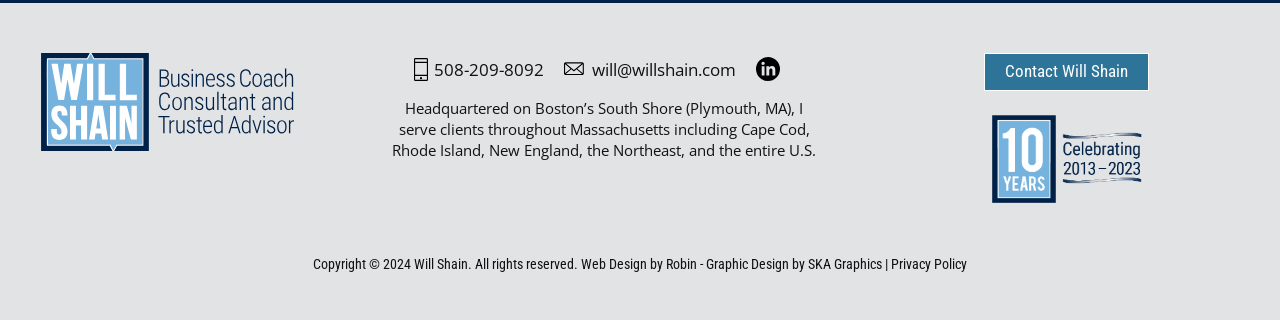Provide a one-word or one-phrase answer to the question:
How many years has Will Shain been in business?

10 years